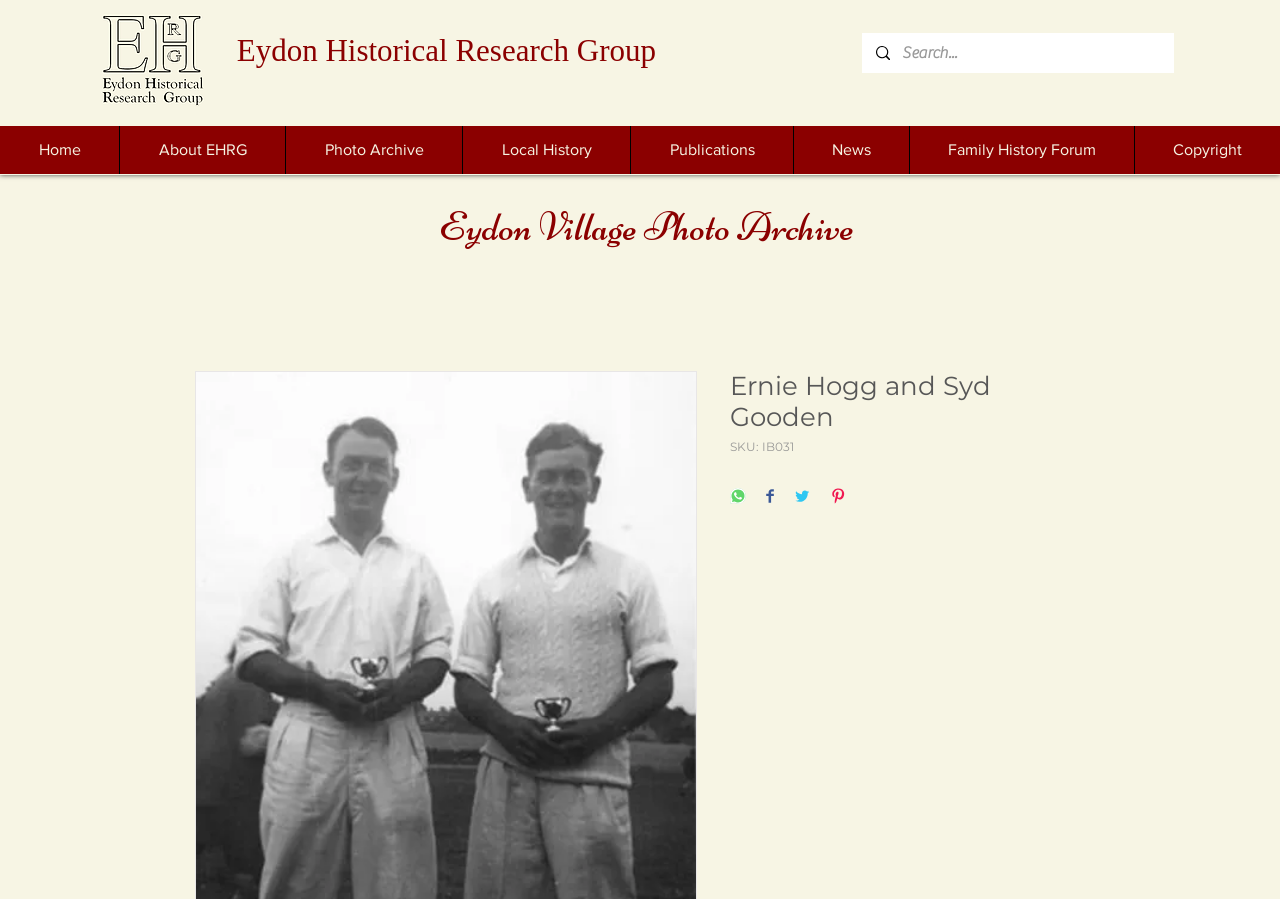Find the bounding box coordinates of the element I should click to carry out the following instruction: "Share on WhatsApp".

[0.57, 0.543, 0.583, 0.564]